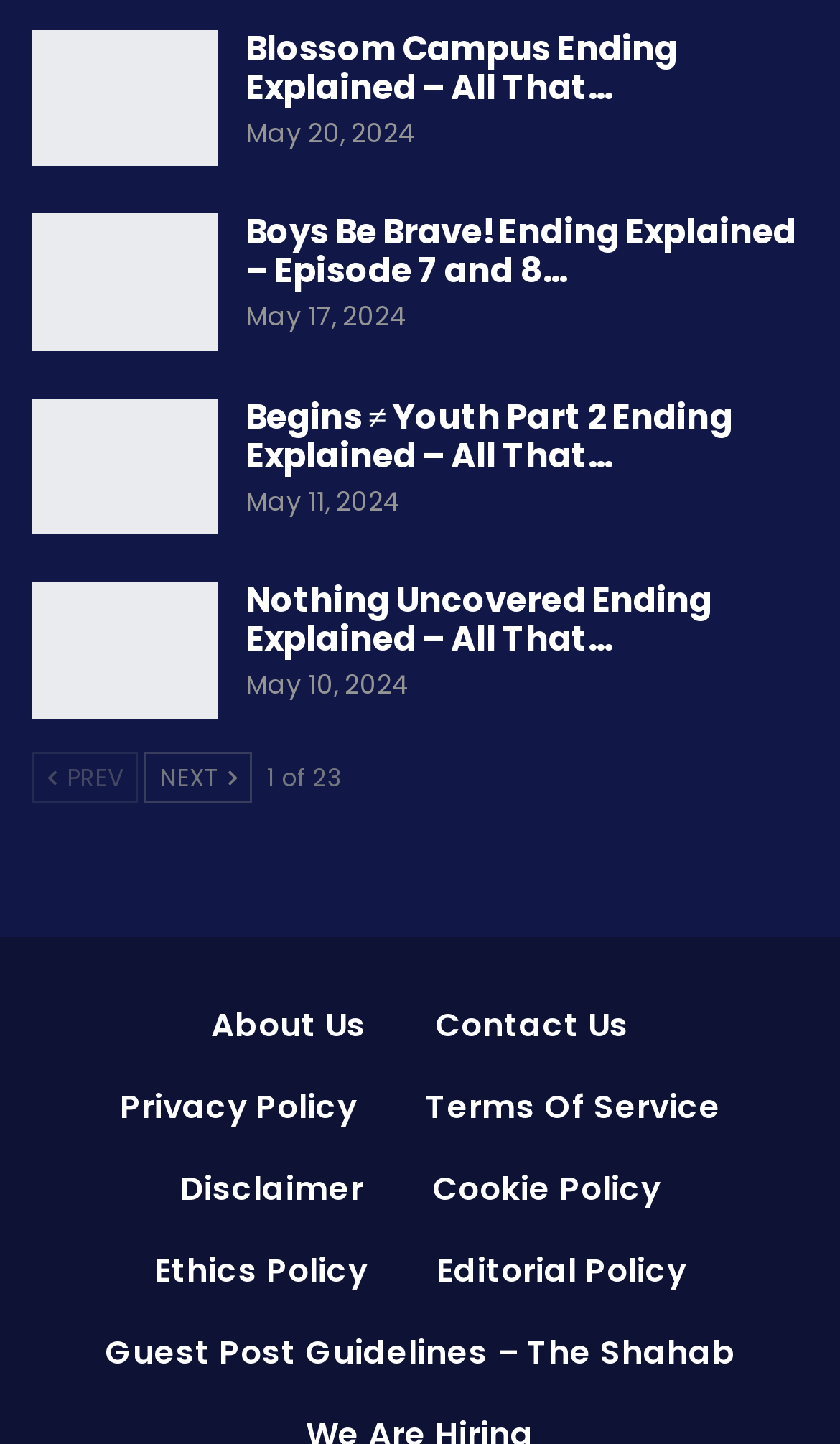Please find and report the bounding box coordinates of the element to click in order to perform the following action: "Go to the previous page". The coordinates should be expressed as four float numbers between 0 and 1, in the format [left, top, right, bottom].

[0.038, 0.521, 0.164, 0.557]